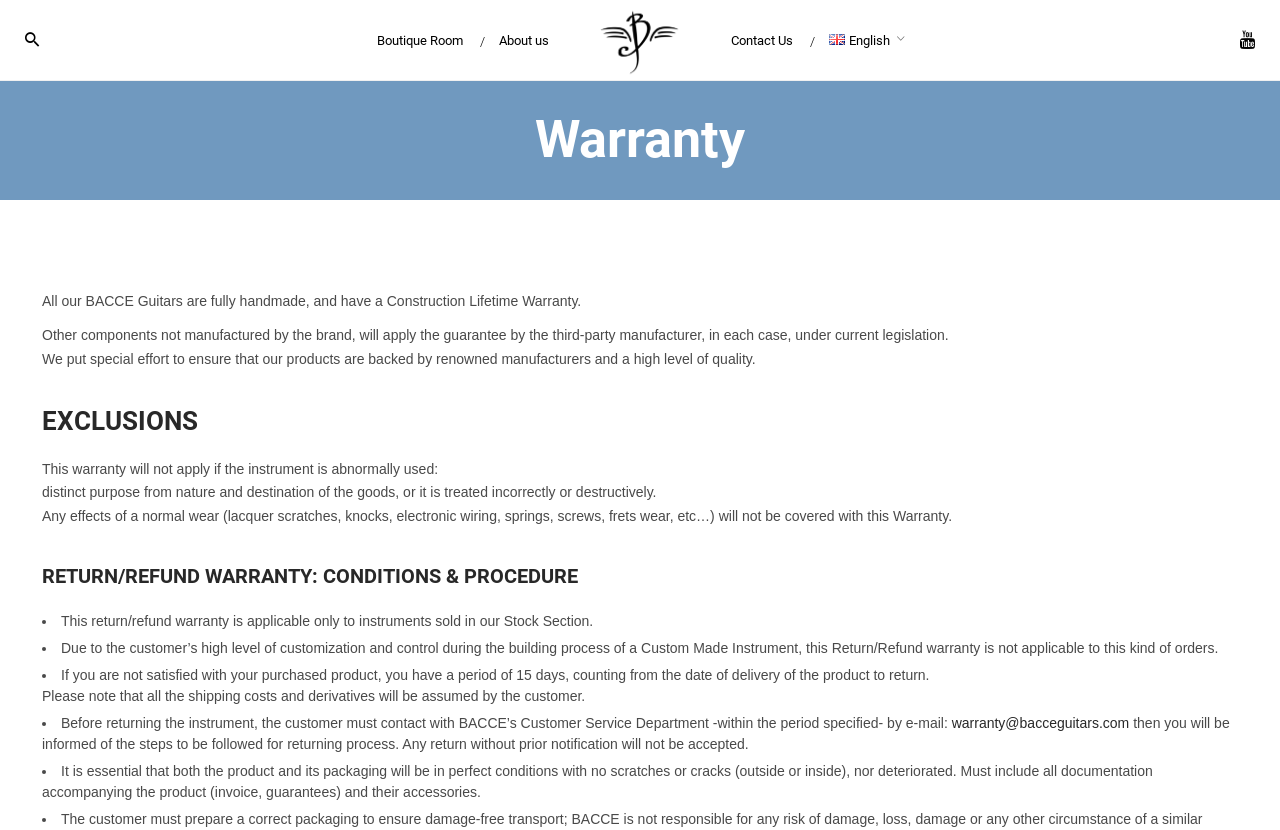How many days do customers have to return a product?
Please provide a full and detailed response to the question.

The 'RETURN/REFUND WARRANTY: CONDITIONS & PROCEDURE' section states that customers have a period of 15 days, counting from the date of delivery of the product, to return a product they are not satisfied with.